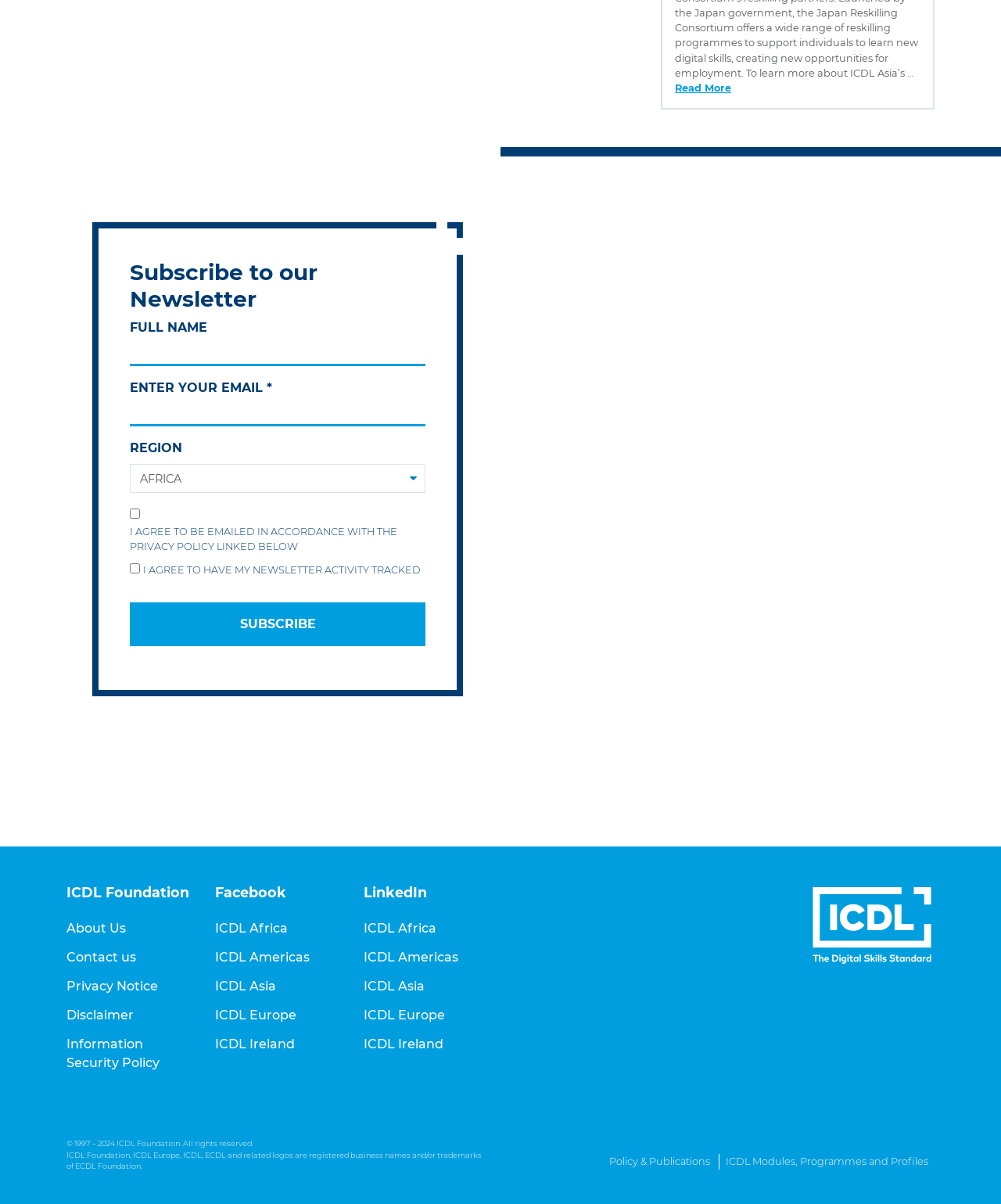Please locate the bounding box coordinates of the element that should be clicked to achieve the given instruction: "Select your region".

[0.13, 0.385, 0.425, 0.409]